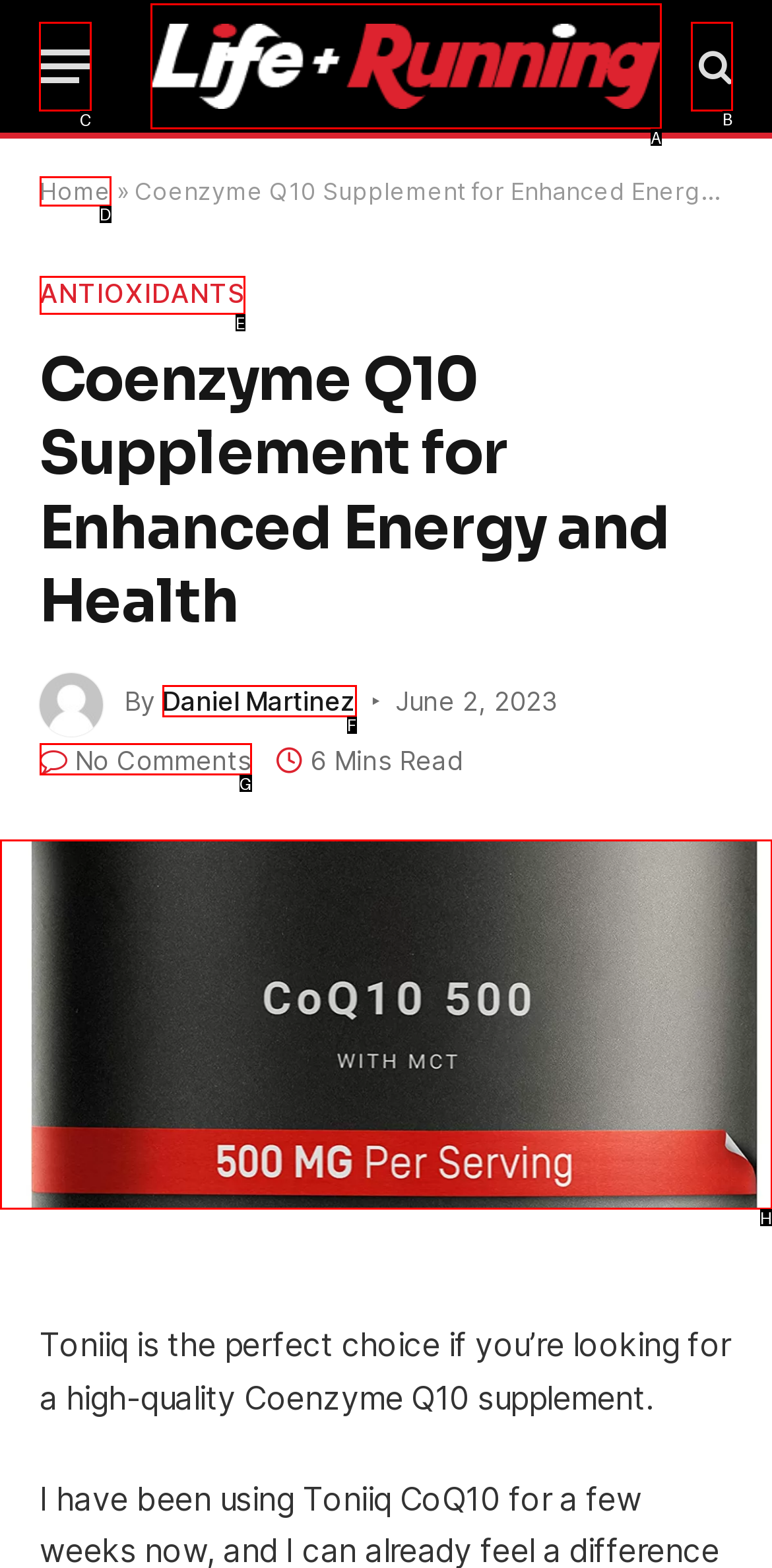Select the HTML element that should be clicked to accomplish the task: Click the menu button Reply with the corresponding letter of the option.

C